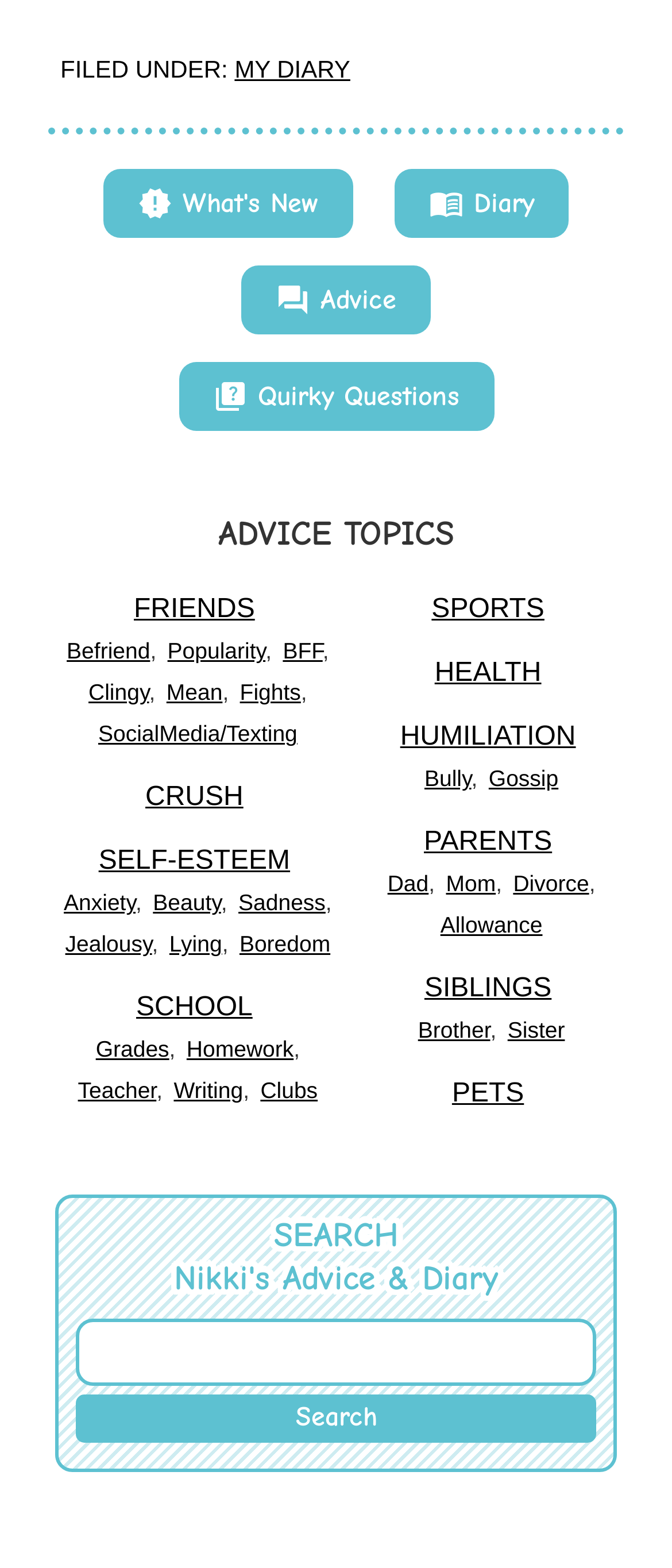What is the position of 'MY DIARY'?
Can you give a detailed and elaborate answer to the question?

The link 'MY DIARY' is located in the footer section of the webpage, as indicated by its parent element 'FooterAsNonLandmark'.